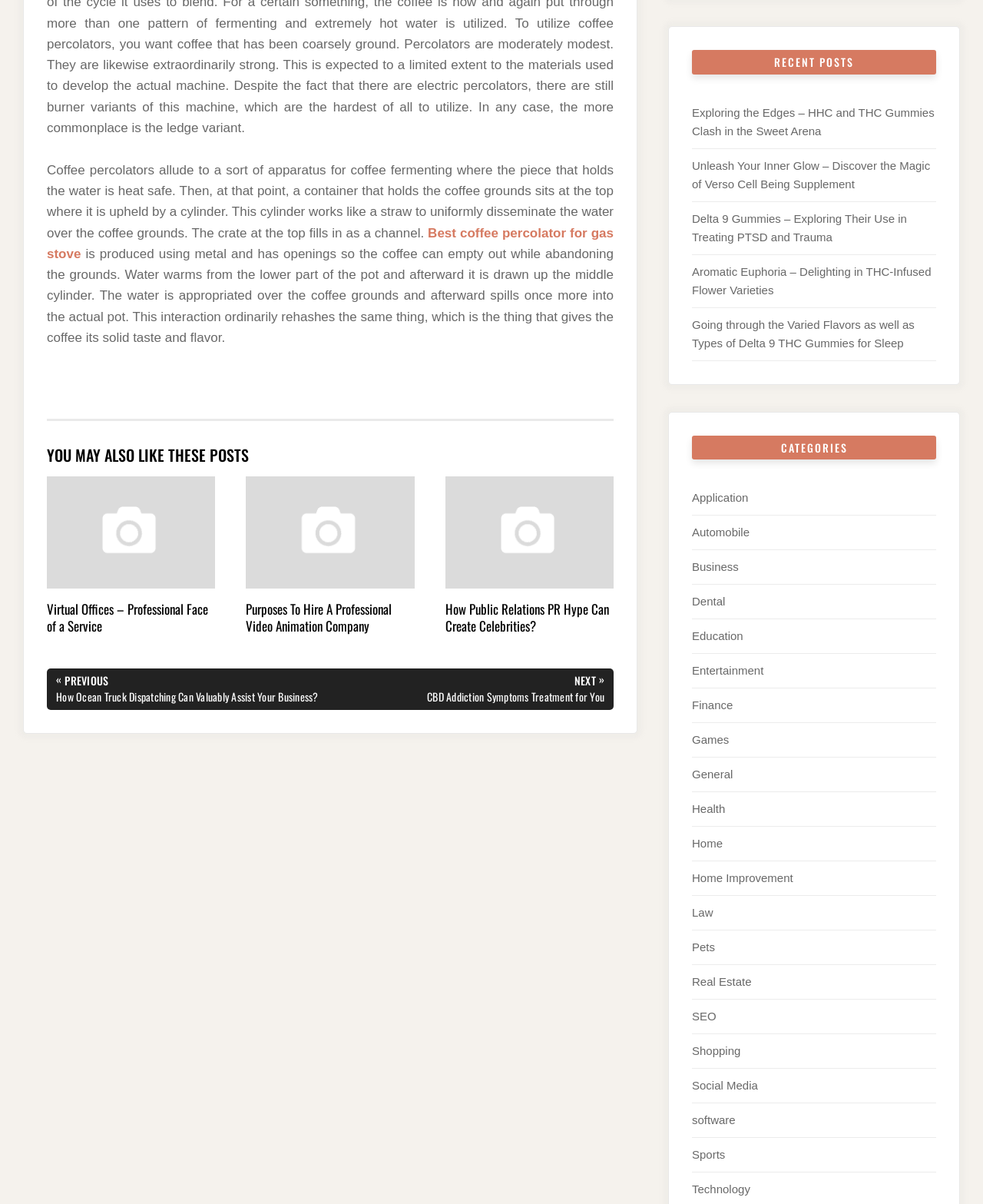Please predict the bounding box coordinates of the element's region where a click is necessary to complete the following instruction: "Explore the category of Health". The coordinates should be represented by four float numbers between 0 and 1, i.e., [left, top, right, bottom].

[0.704, 0.666, 0.738, 0.677]